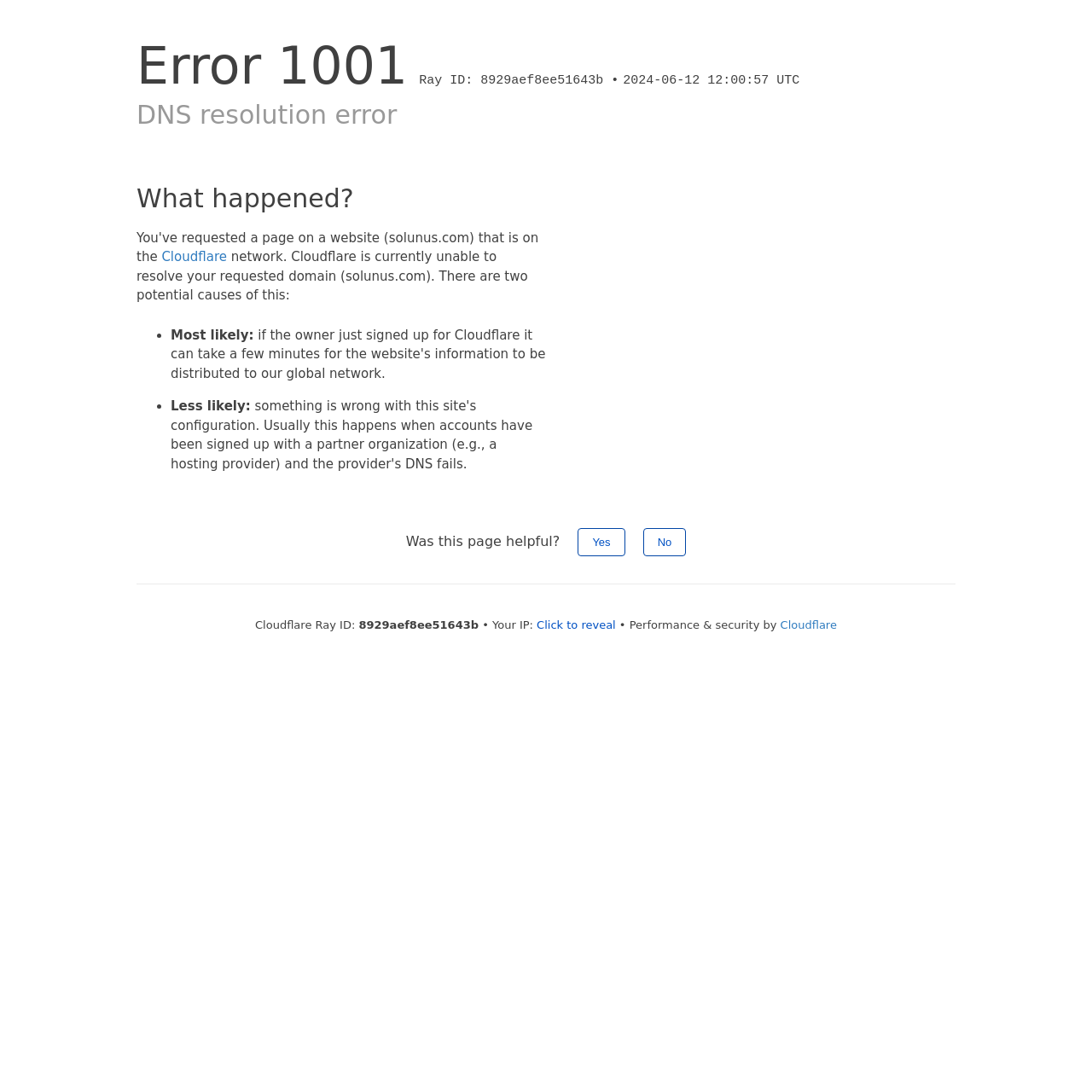What is the error code?
Examine the image and provide an in-depth answer to the question.

The error code is mentioned in the heading 'Error 1001' at the top of the webpage, which indicates the type of error that occurred.